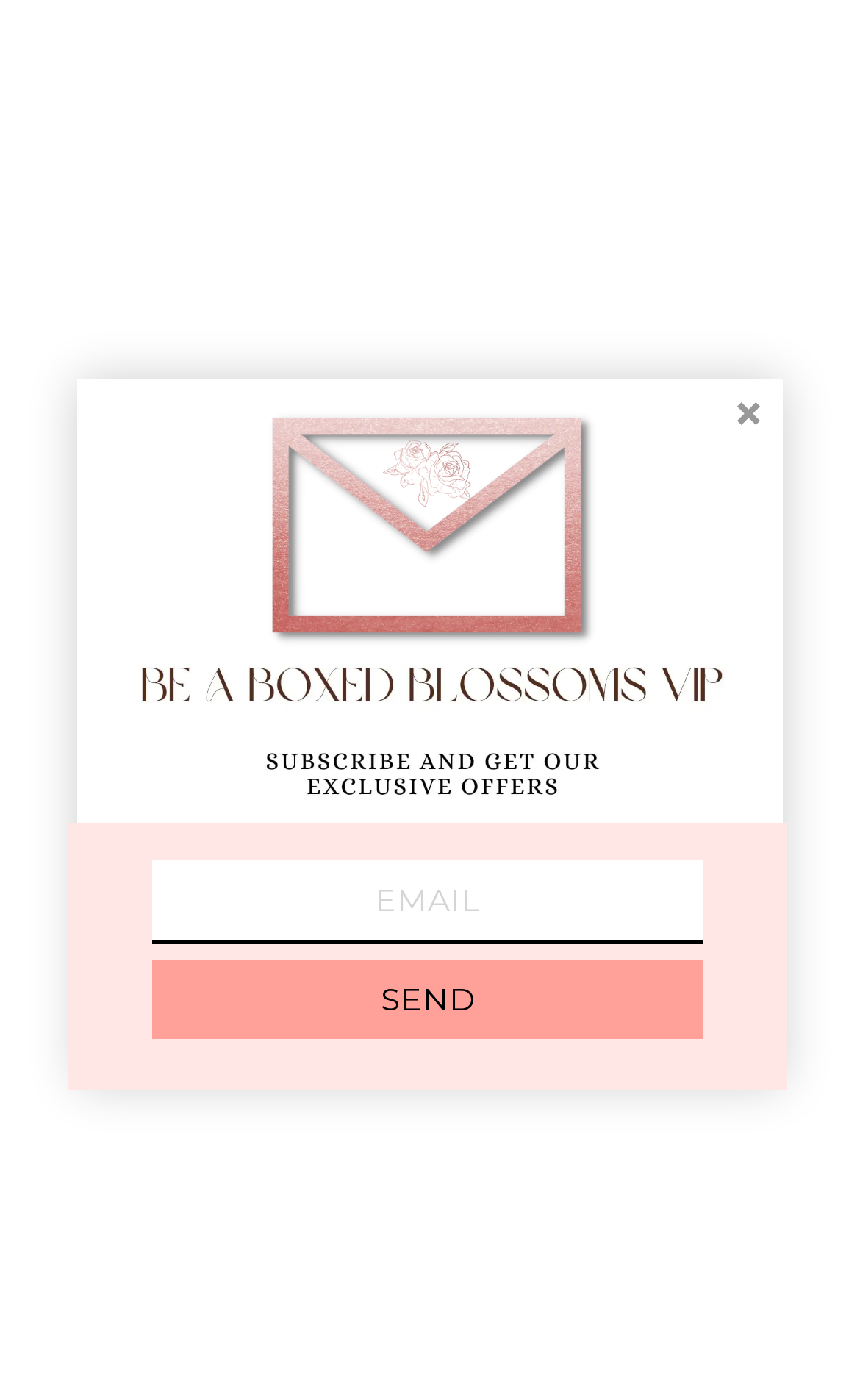What is the name of the website?
Could you answer the question with a detailed and thorough explanation?

The name of the website can be found at the top of the webpage, which is 'La Sirène Mermaid Bouquet – Boxed Blossoms'. This is the title of the webpage, indicating that the website is related to mermaid-themed products or services.